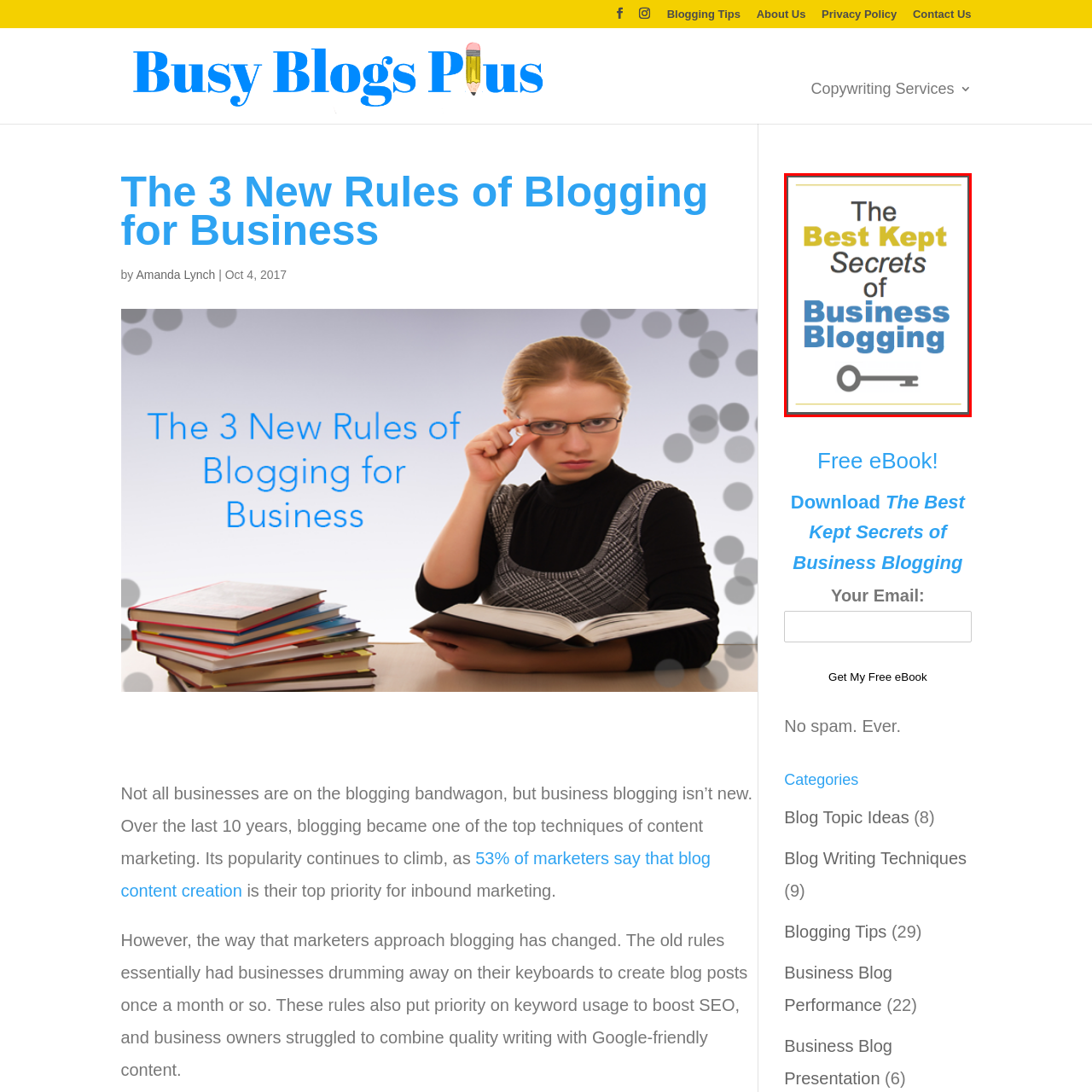Concentrate on the image inside the red frame and provide a detailed response to the subsequent question, utilizing the visual information from the image: 
What is the likely purpose of this image?

The likely purpose of this image is to invite readers to download an eBook because the caption suggests that the image serves as a 'visual accompaniment to an invitation' for readers to download an eBook that provides essential tips for enhancing their blogging efforts in a business context.